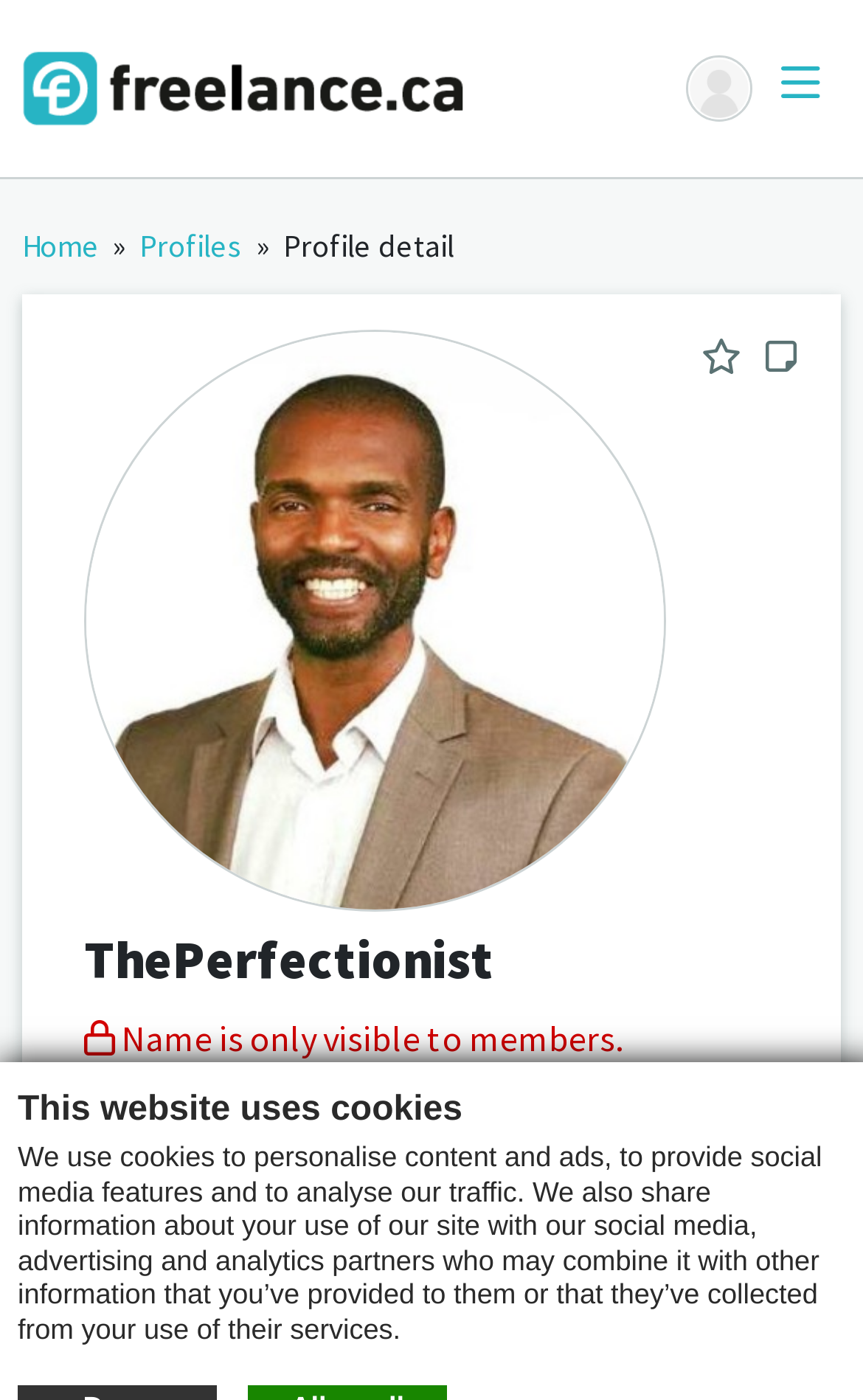What is the availability of the freelancer?
Examine the image closely and answer the question with as much detail as possible.

I found the availability of the freelancer by looking at the 'Availability:' section on the webpage. The text next to 'Availability:' is 'Members only', which indicates that the freelancer's availability is only visible to members.